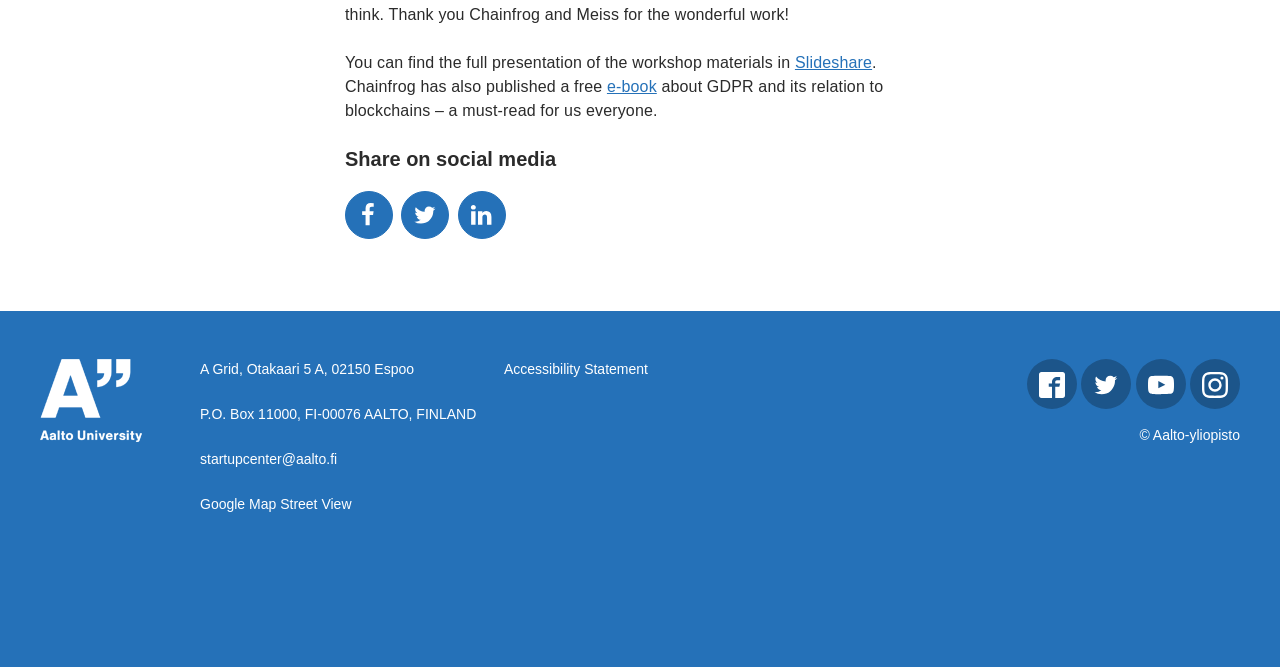Can you give a comprehensive explanation to the question given the content of the image?
How can I share this webpage on social media?

I found the answer by looking at the footer section of the webpage, which contains links to share the webpage on social media platforms.